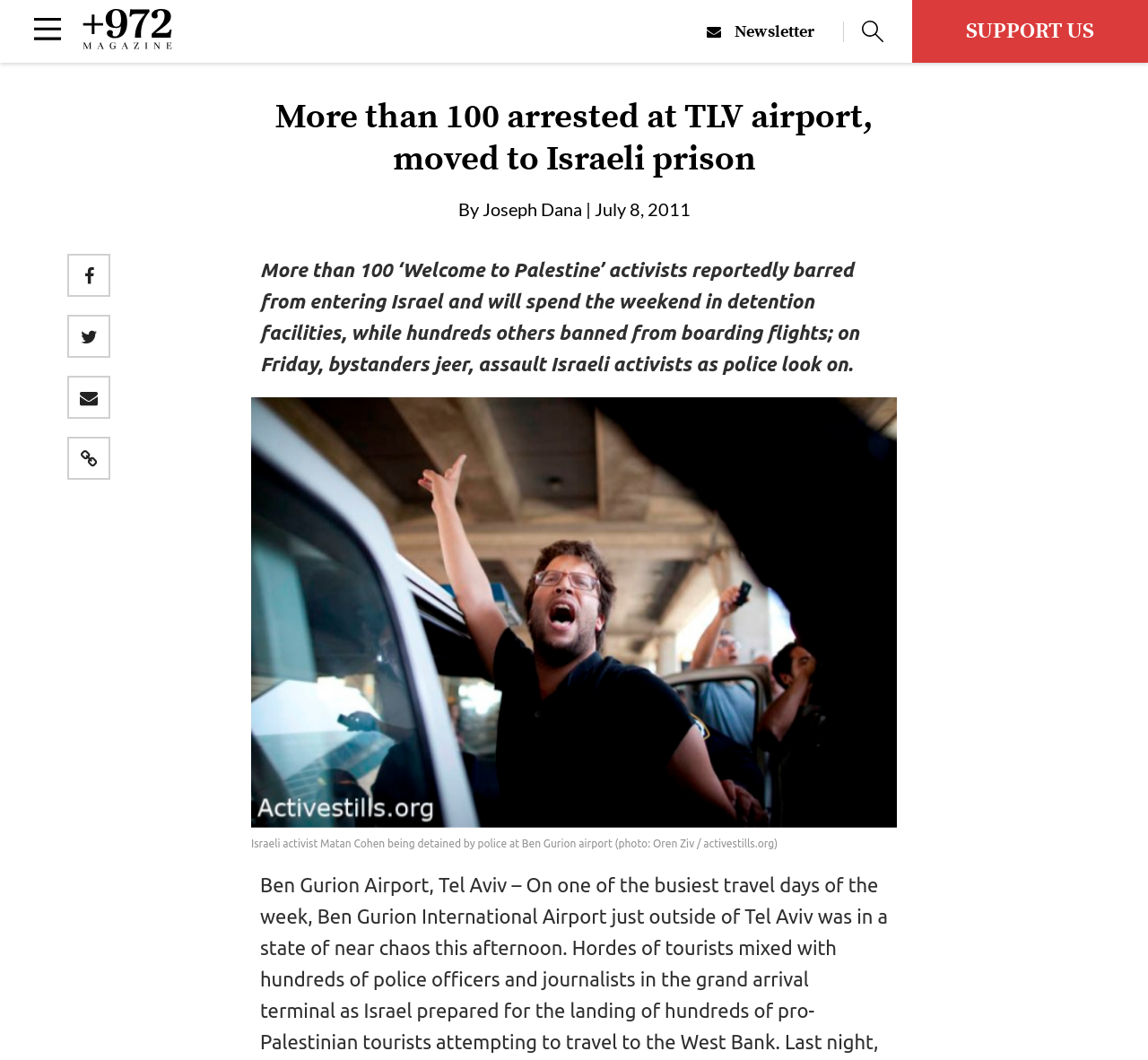Find the bounding box coordinates of the clickable element required to execute the following instruction: "Support the magazine". Provide the coordinates as four float numbers between 0 and 1, i.e., [left, top, right, bottom].

[0.795, 0.0, 1.0, 0.059]